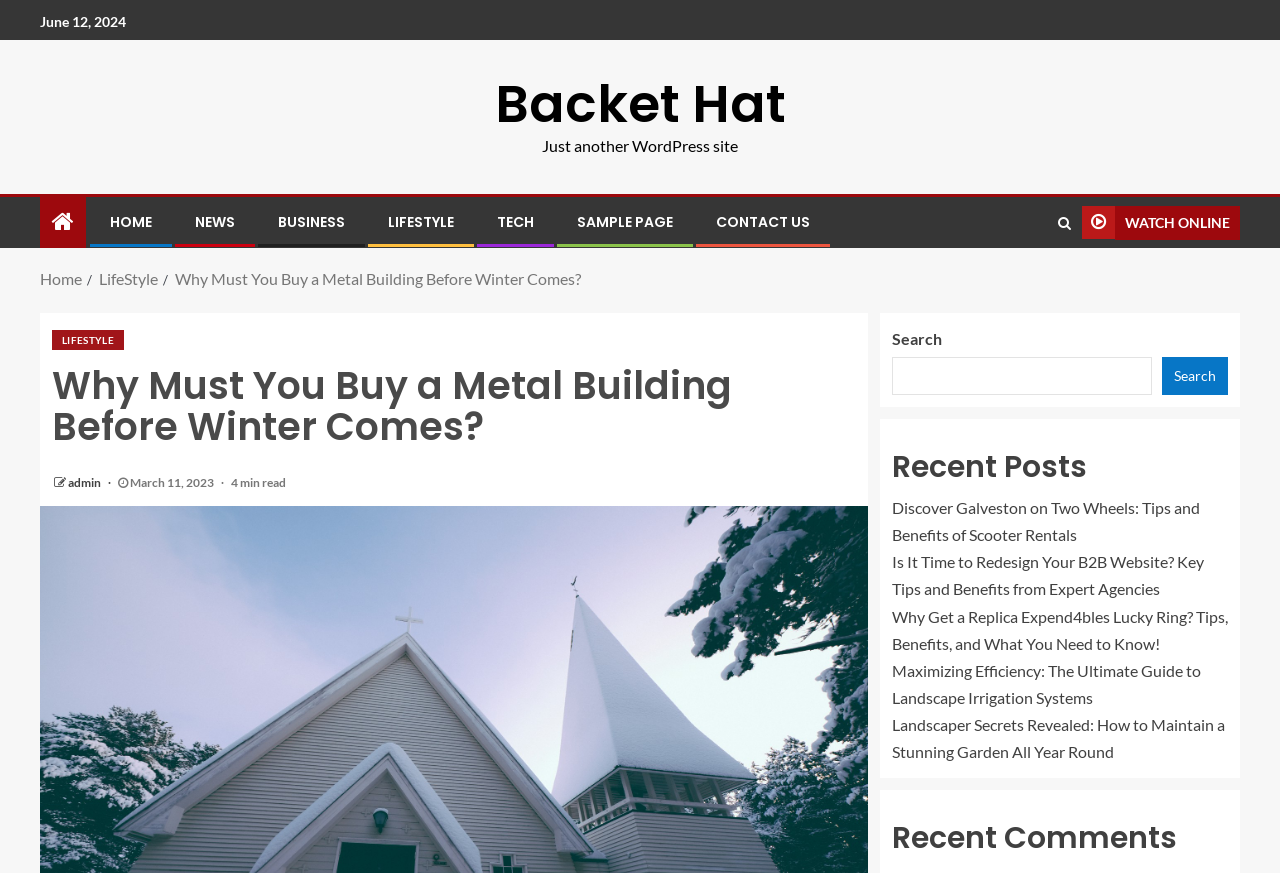Given the element description parent_node: Search name="s", identify the bounding box coordinates for the UI element on the webpage screenshot. The format should be (top-left x, top-left y, bottom-right x, bottom-right y), with values between 0 and 1.

[0.697, 0.409, 0.9, 0.452]